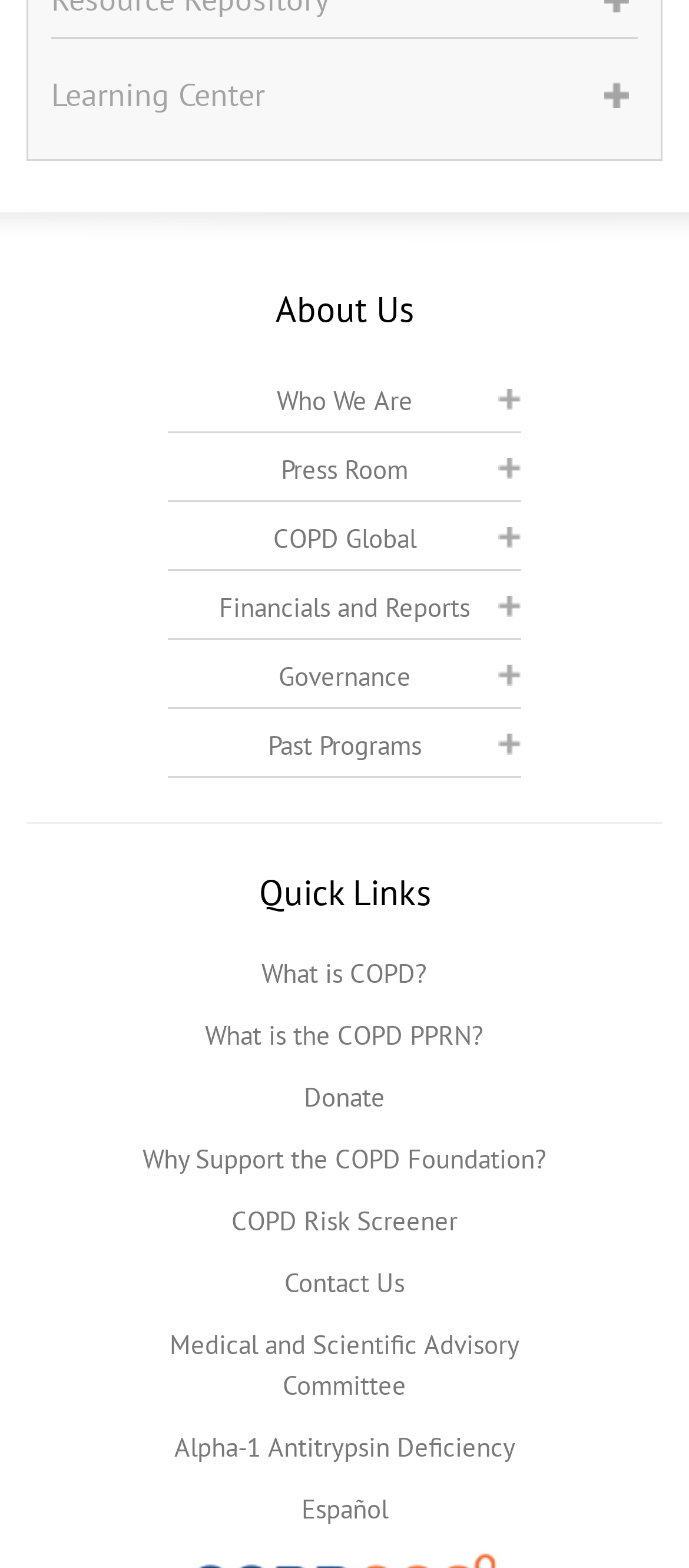Given the element description "Governance" in the screenshot, predict the bounding box coordinates of that UI element.

[0.244, 0.411, 0.756, 0.452]